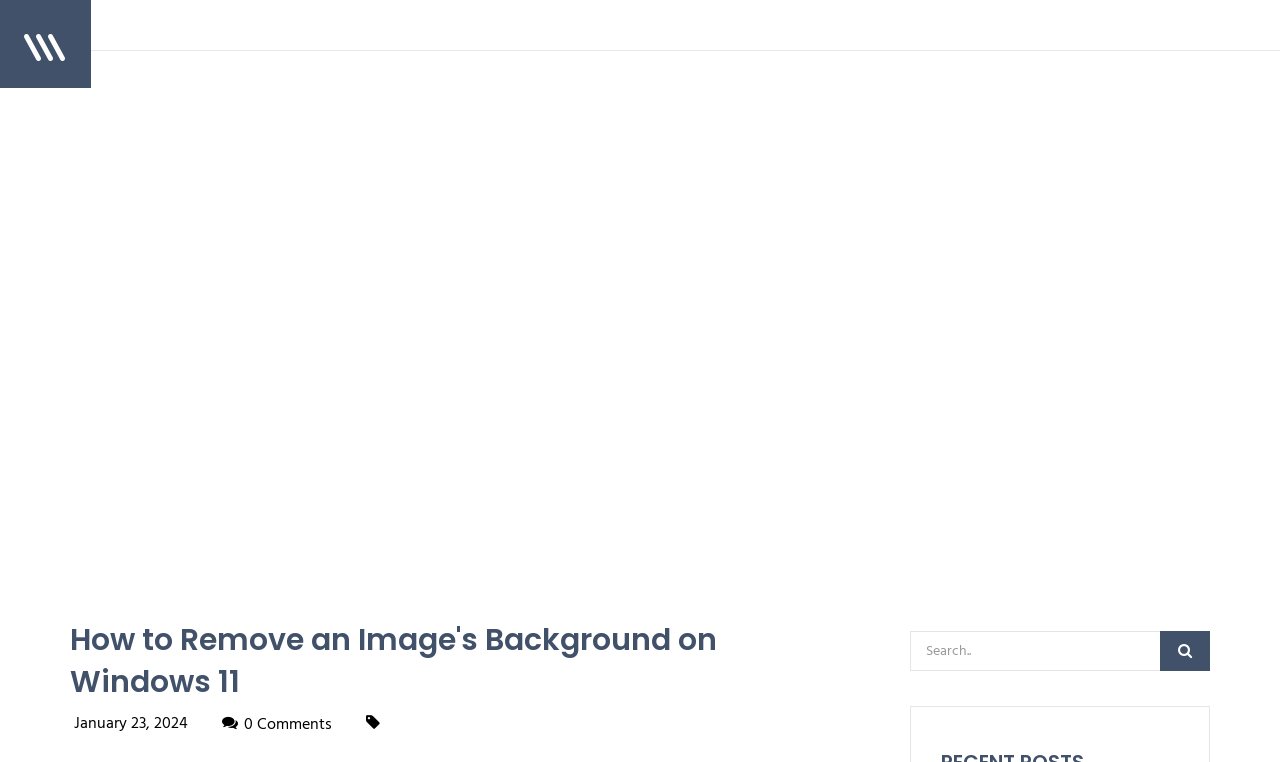Answer the question with a brief word or phrase:
What is the date of the article?

January 23, 2024